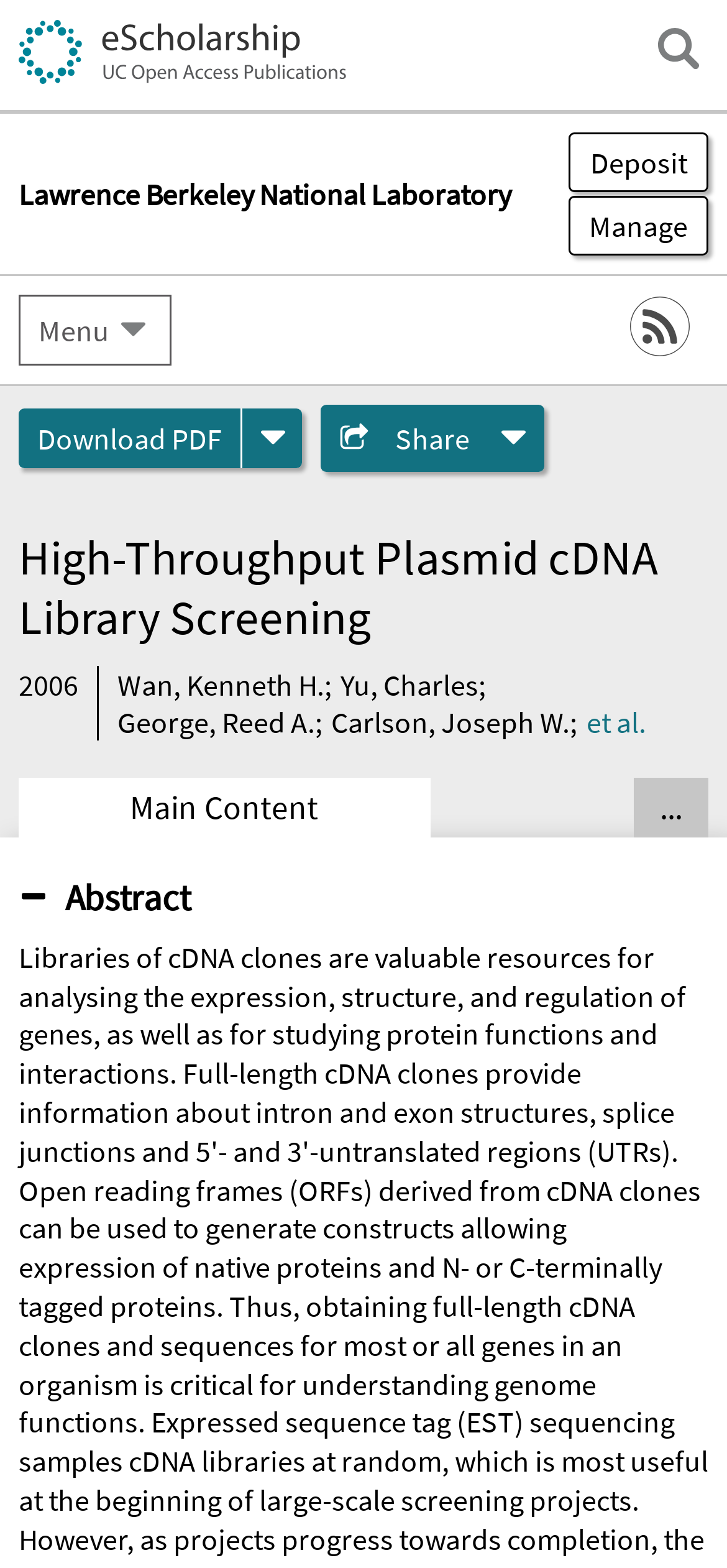Generate the text of the webpage's primary heading.

Lawrence Berkeley National Laboratory